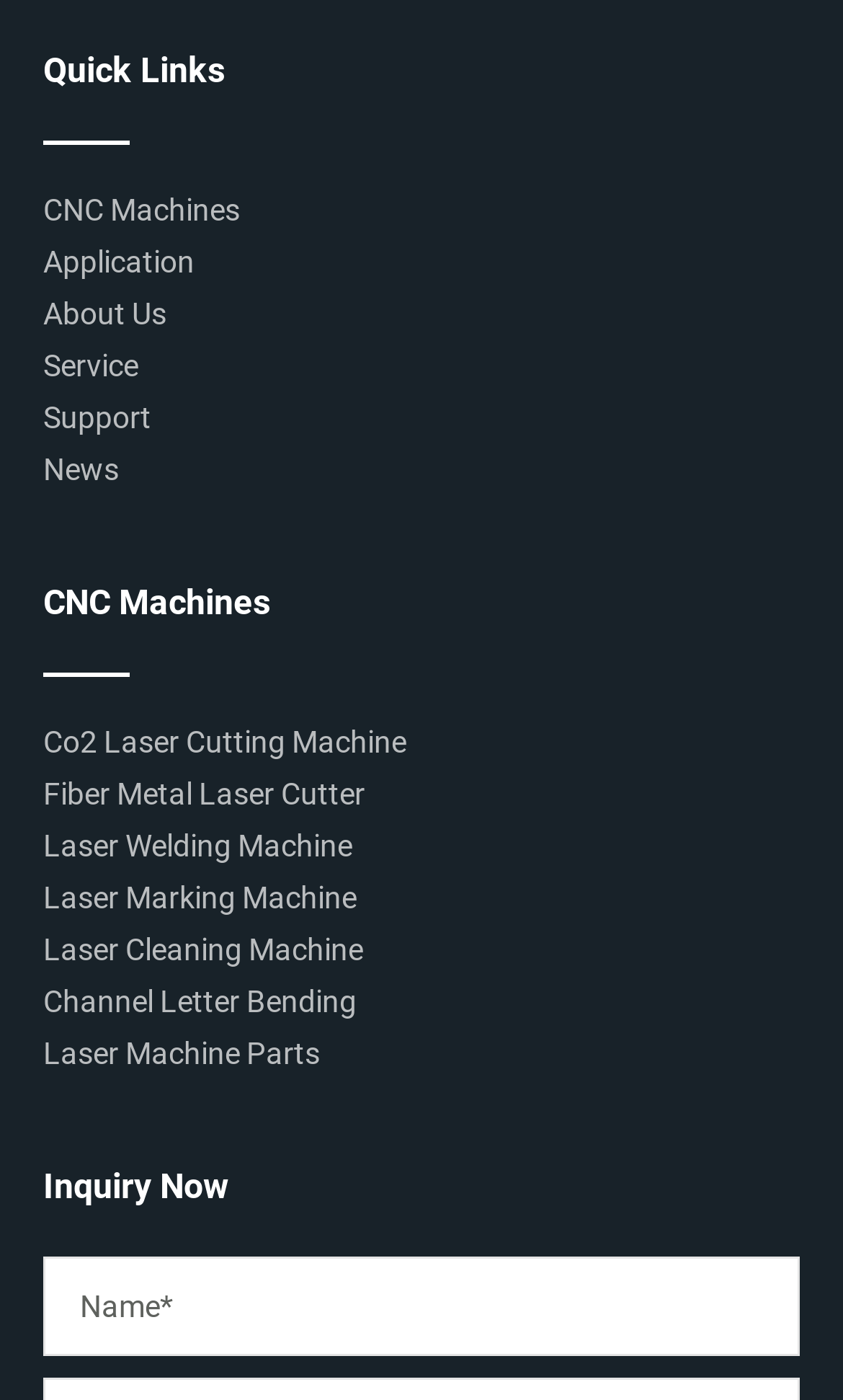Find the bounding box coordinates of the area to click in order to follow the instruction: "Click on About Us".

[0.051, 0.212, 0.197, 0.236]